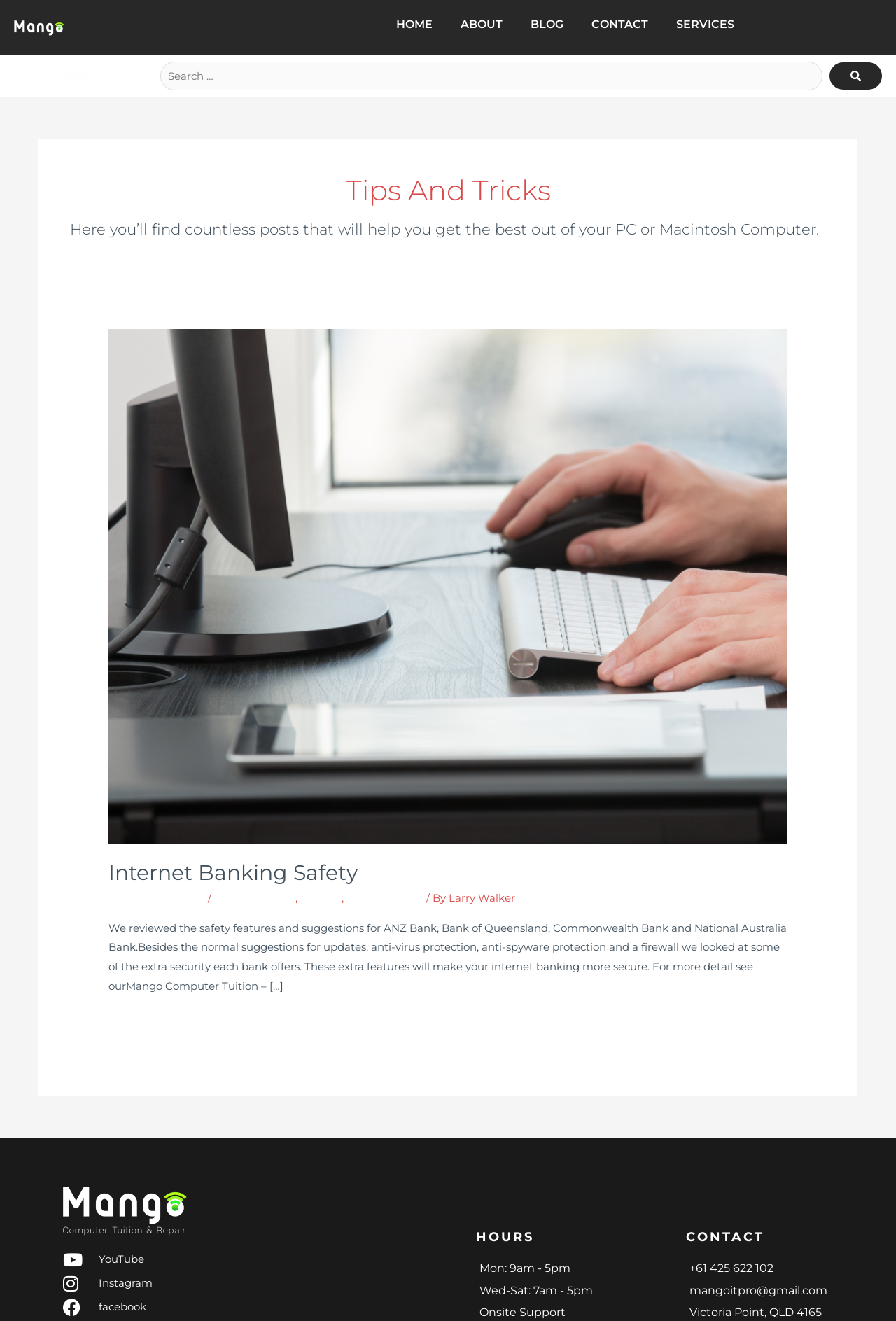Show the bounding box coordinates for the element that needs to be clicked to execute the following instruction: "Click the HOME link". Provide the coordinates in the form of four float numbers between 0 and 1, i.e., [left, top, right, bottom].

[0.427, 0.006, 0.498, 0.031]